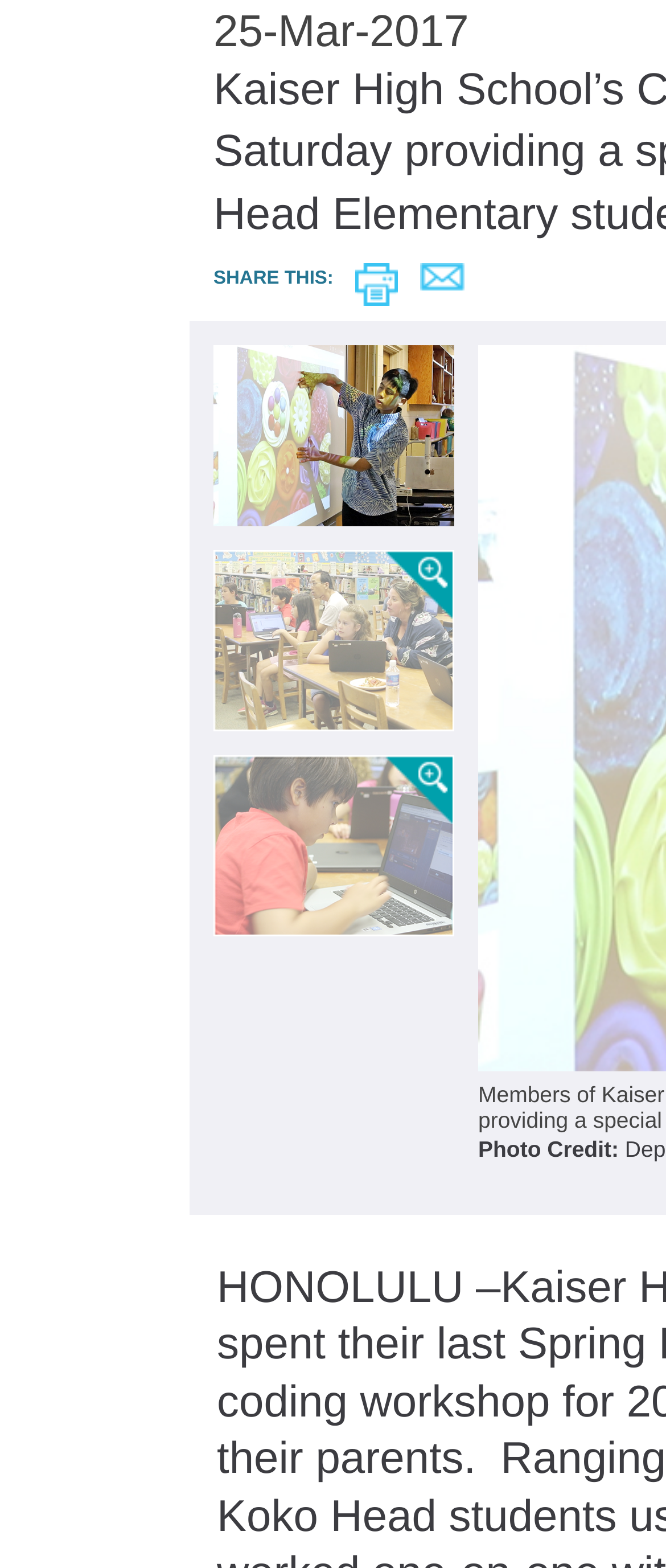Identify and provide the bounding box for the element described by: "title="Photo #3"".

[0.321, 0.481, 0.682, 0.597]